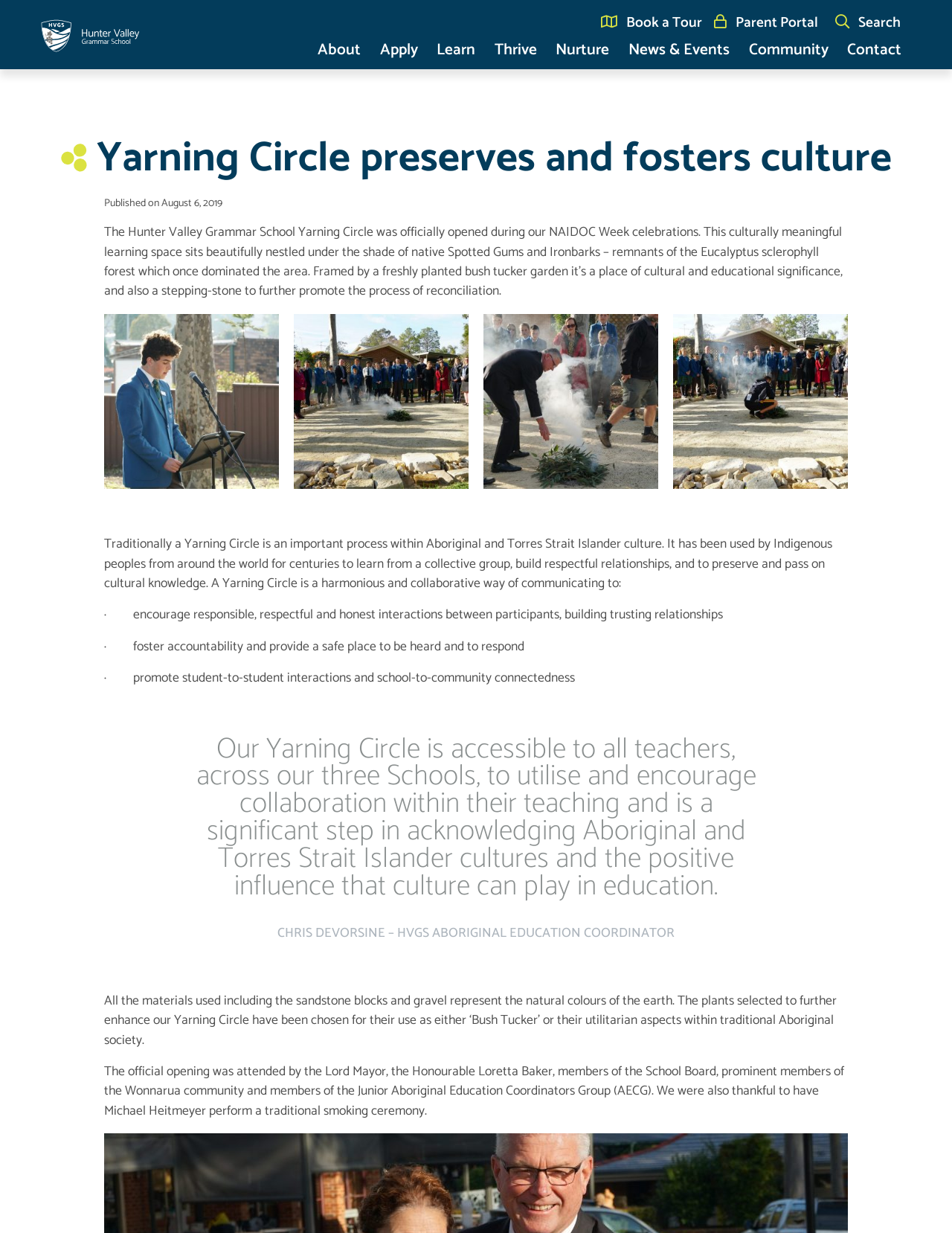What is the purpose of the Yarning Circle?
Using the visual information, answer the question in a single word or phrase.

To promote reconciliation and cultural connectedness